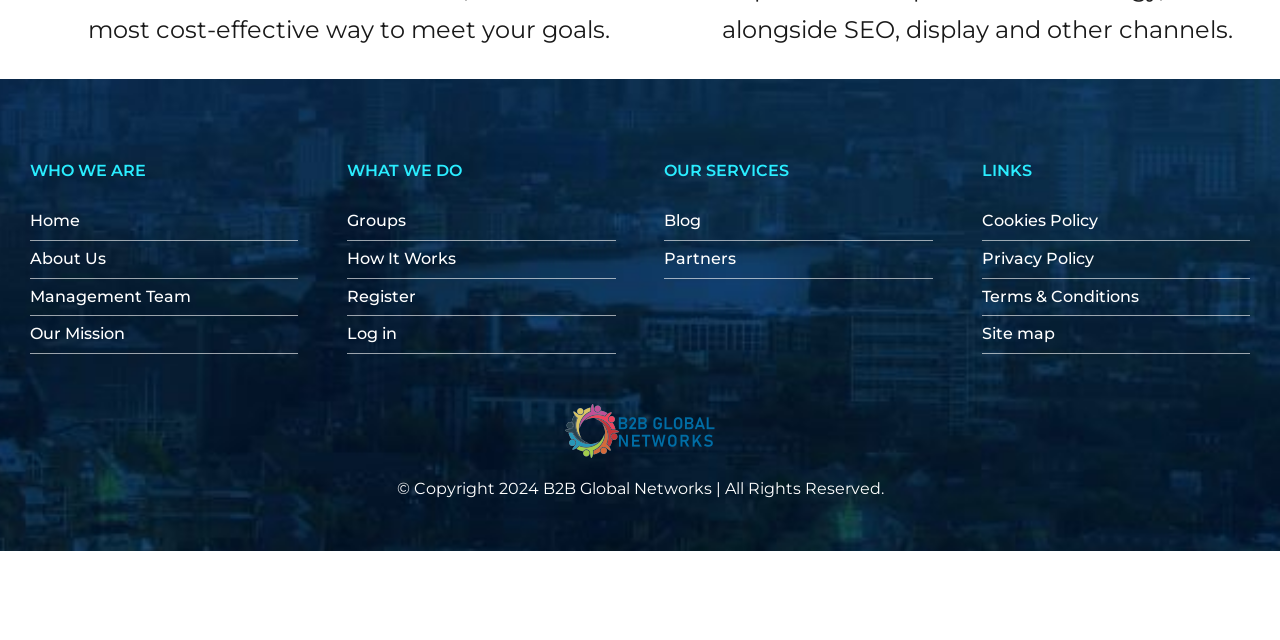Identify the bounding box for the UI element described as: "Management Team". Ensure the coordinates are four float numbers between 0 and 1, formatted as [left, top, right, bottom].

[0.023, 0.435, 0.233, 0.494]